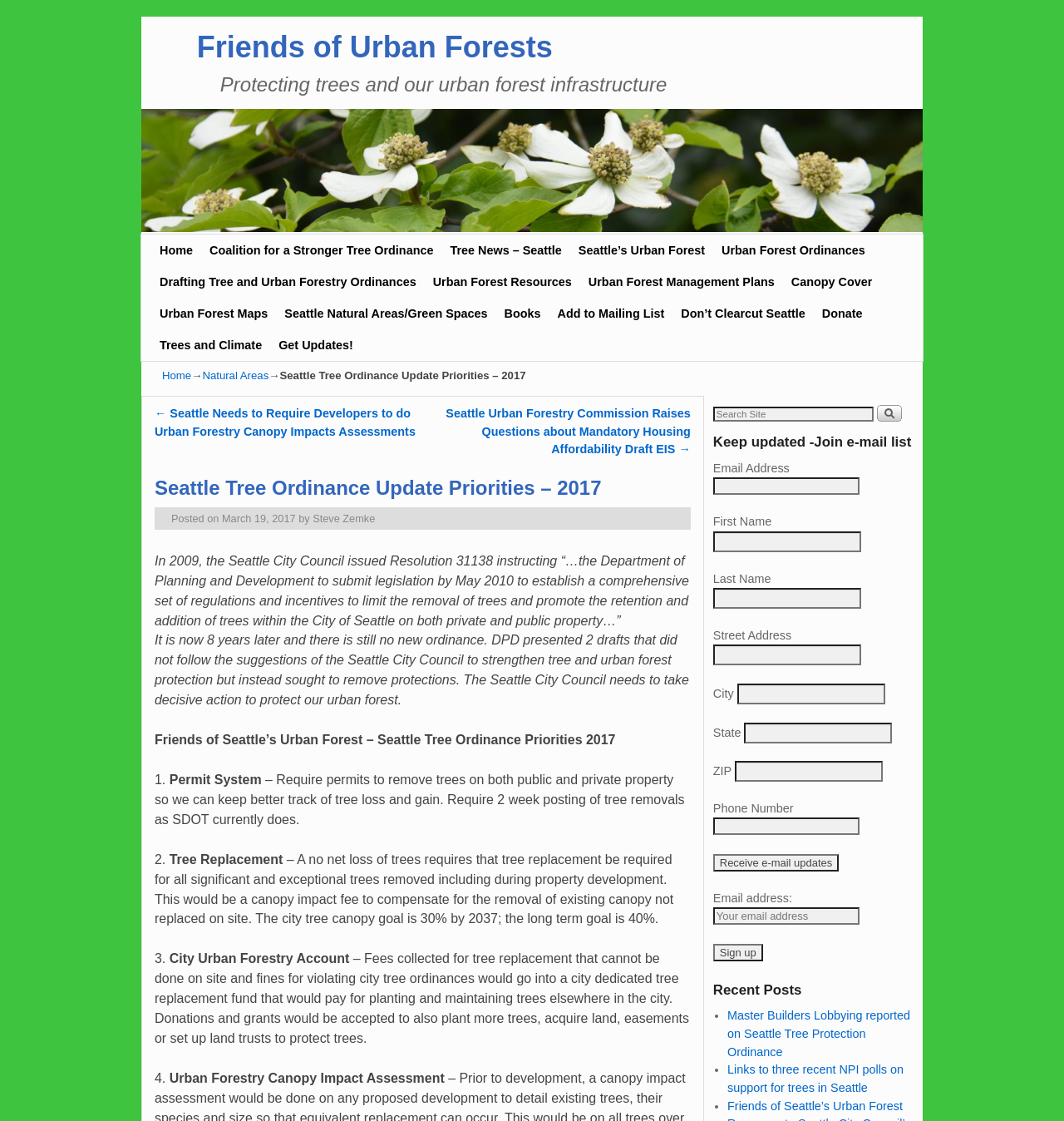Please identify the bounding box coordinates of the clickable element to fulfill the following instruction: "Click on the 'Seattle Needs to Require Developers to do Urban Forestry Canopy Impacts Assessments' link". The coordinates should be four float numbers between 0 and 1, i.e., [left, top, right, bottom].

[0.145, 0.363, 0.391, 0.391]